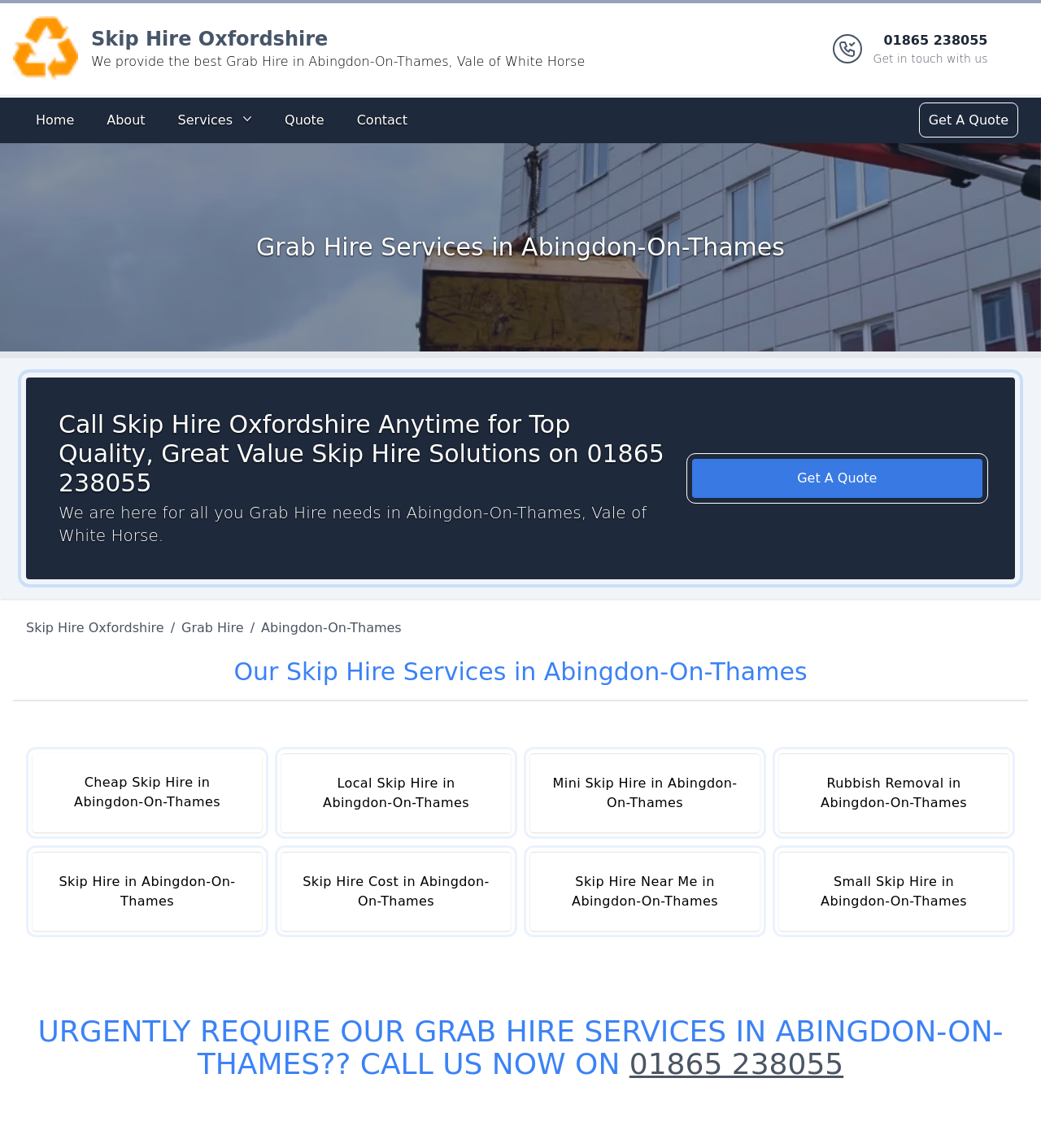Provide the bounding box coordinates of the HTML element this sentence describes: "01865 238055".

[0.605, 0.912, 0.81, 0.941]